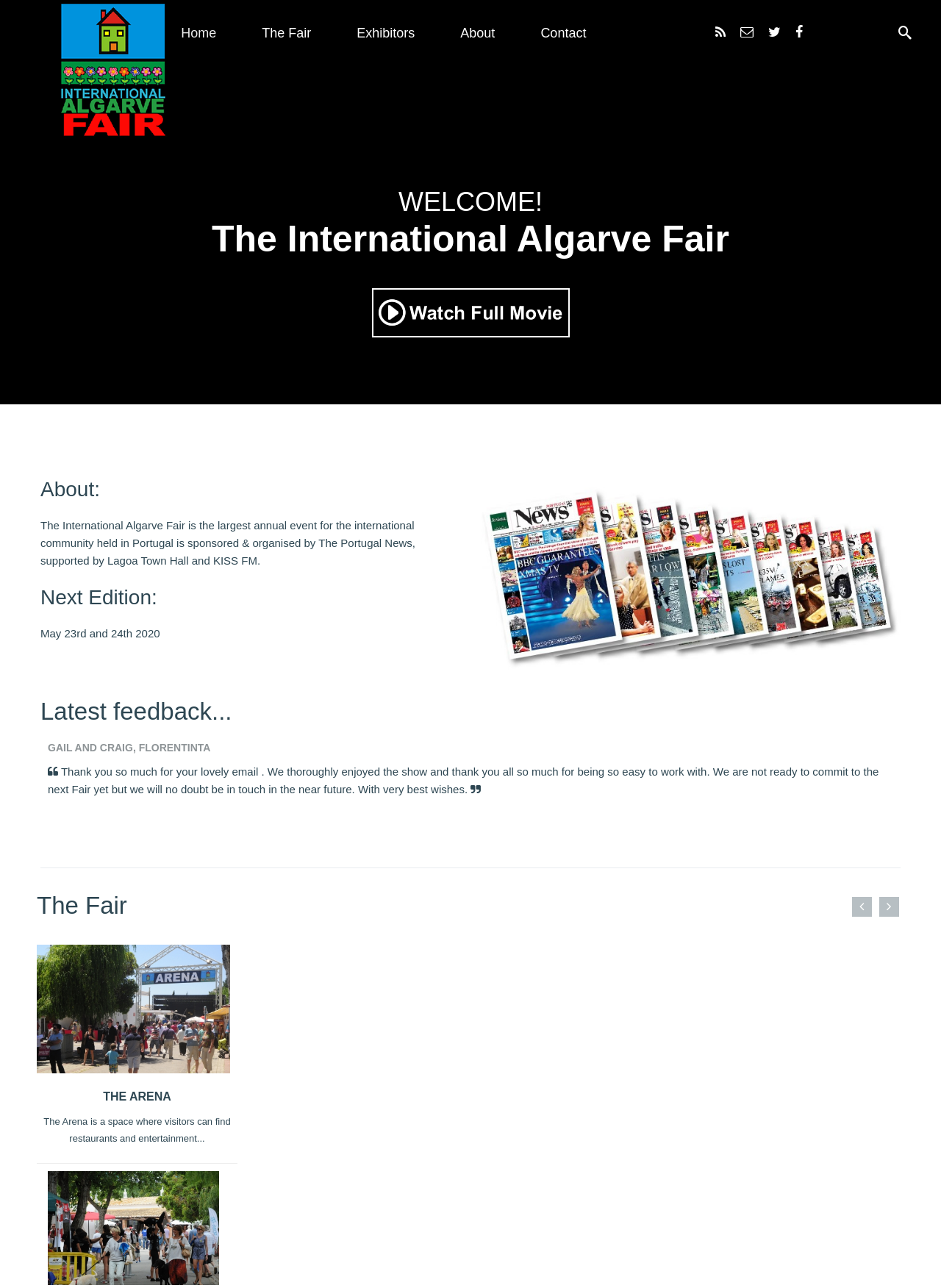Examine the image and give a thorough answer to the following question:
How many social media links are there?

I found the answer by looking at the links with Unicode characters '', '', '', and '' which are commonly used to represent social media icons.